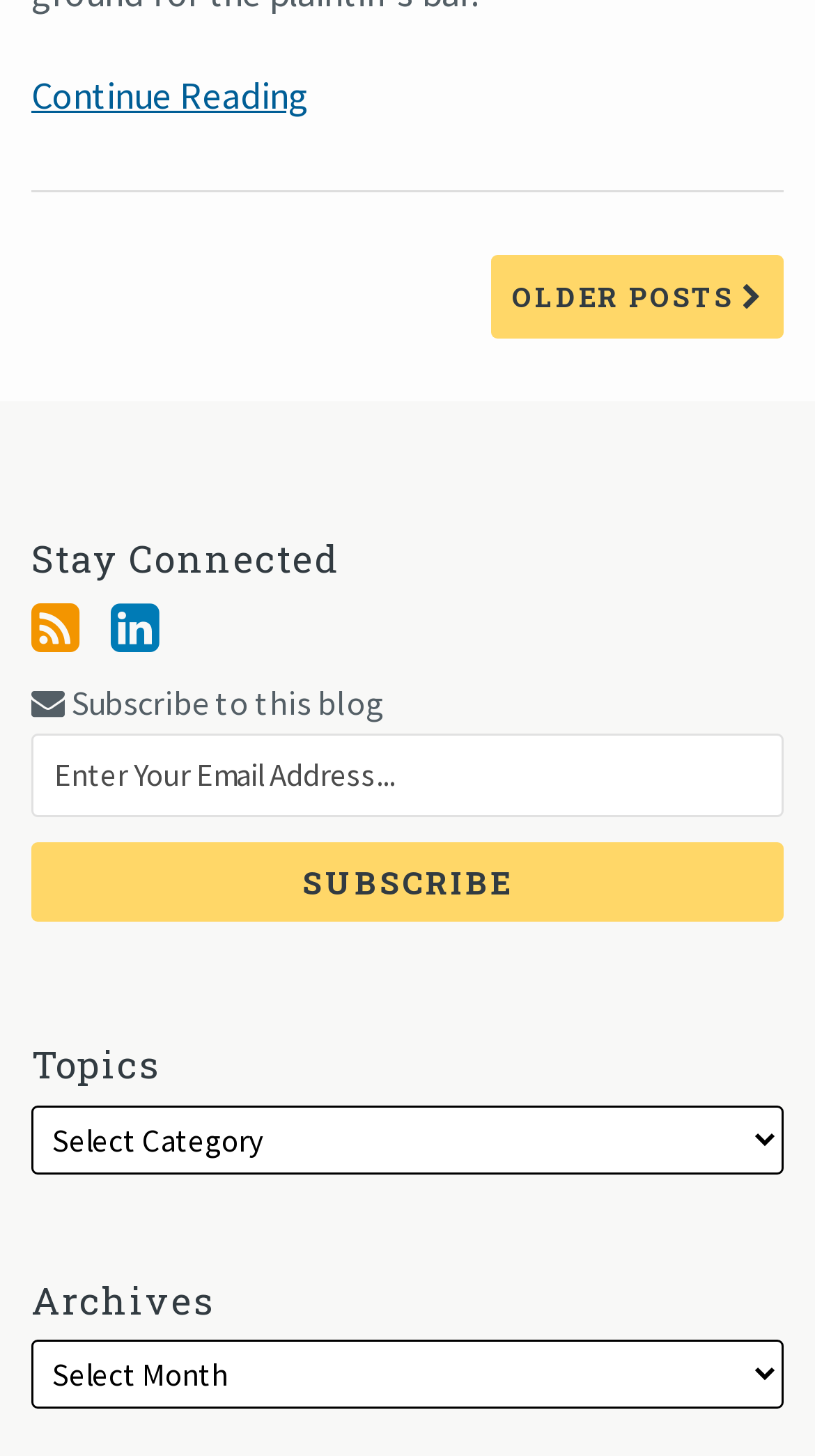Can you give a detailed response to the following question using the information from the image? What are the two categories of filters available?

The webpage has two comboboxes, one labeled 'Topics' and the other labeled 'Archives', which suggest that users can filter content based on these two categories.